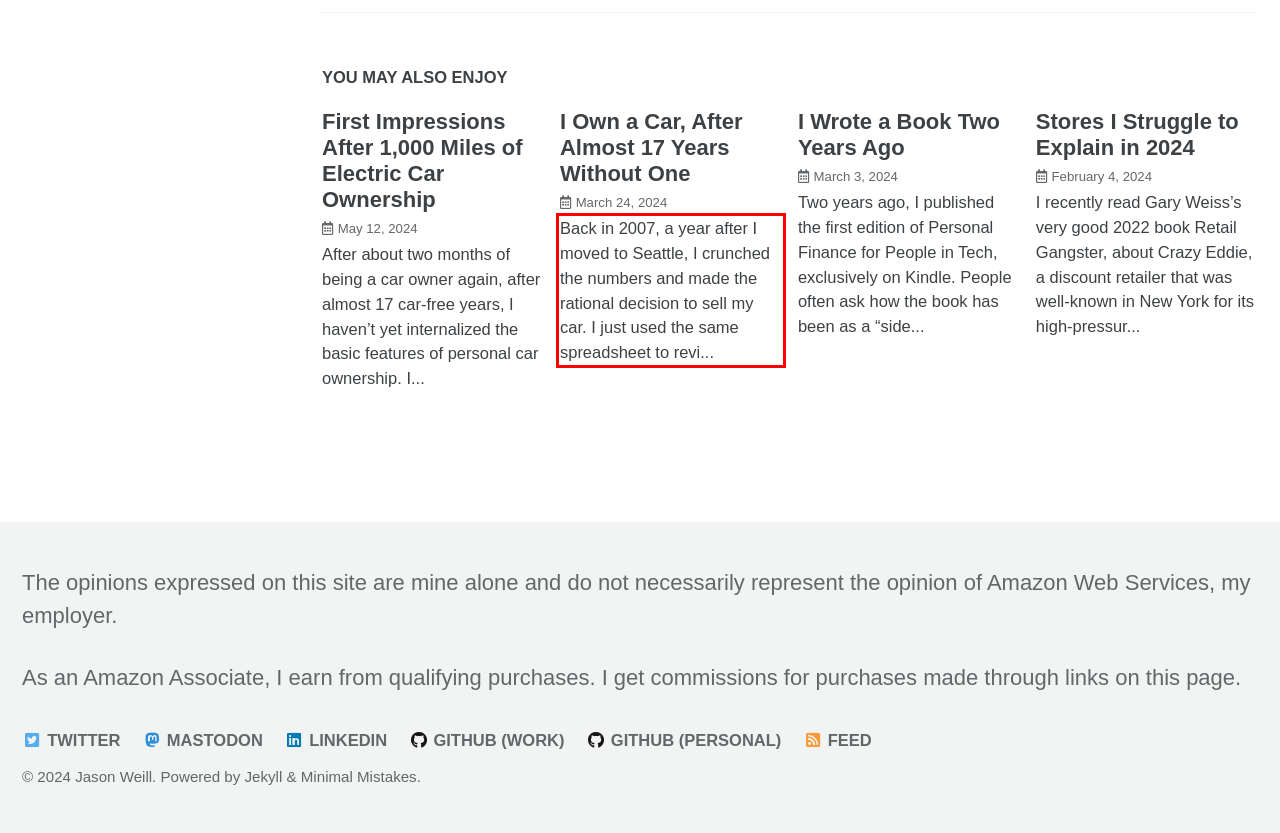Please identify and extract the text from the UI element that is surrounded by a red bounding box in the provided webpage screenshot.

Back in 2007, a year after I moved to Seattle, I crunched the numbers and made the rational decision to sell my car. I just used the same spreadsheet to revi...